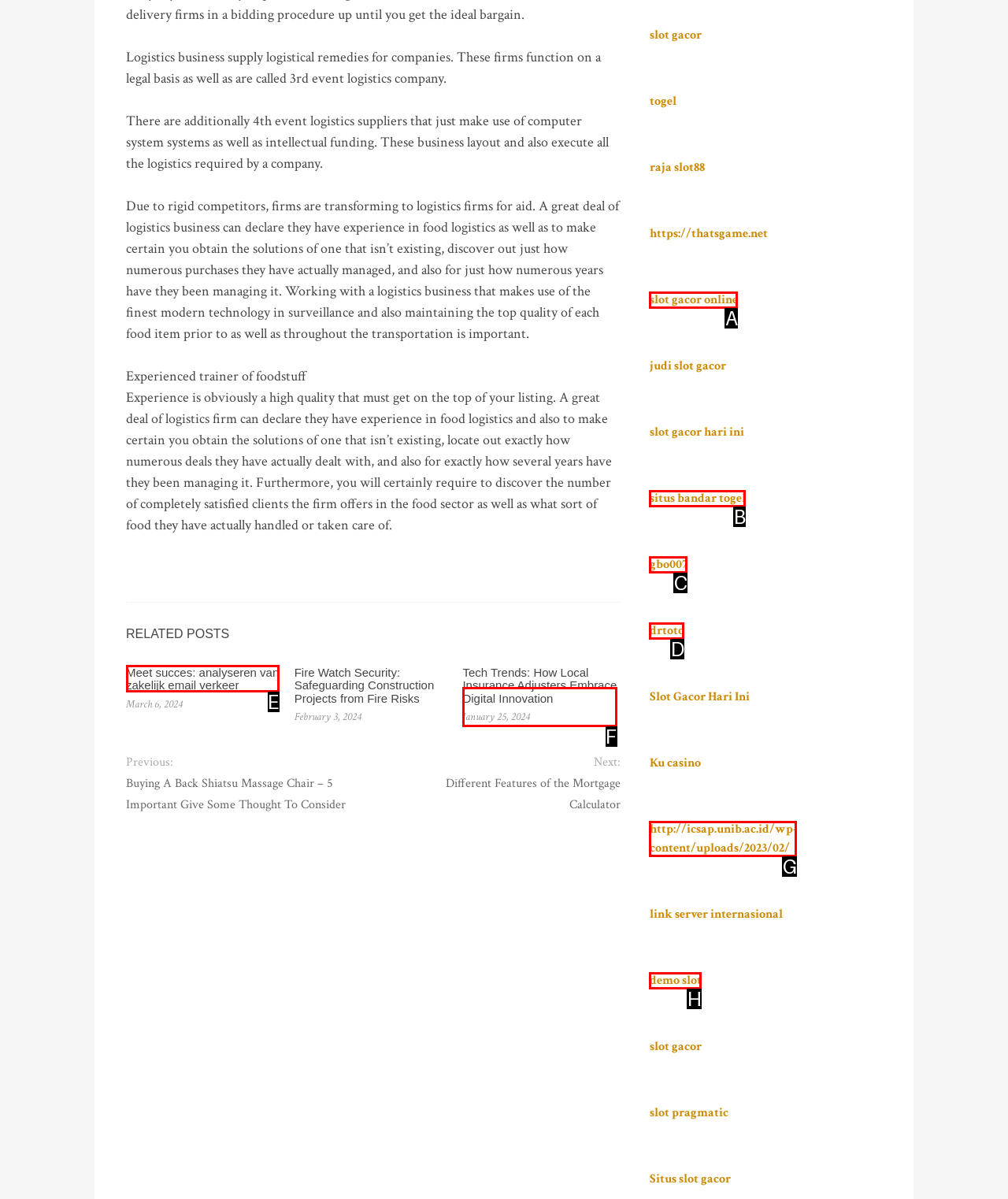Which HTML element should be clicked to fulfill the following task: Click on 'Tech Trends: How Local Insurance Adjusters Embrace Digital Innovation'?
Reply with the letter of the appropriate option from the choices given.

F